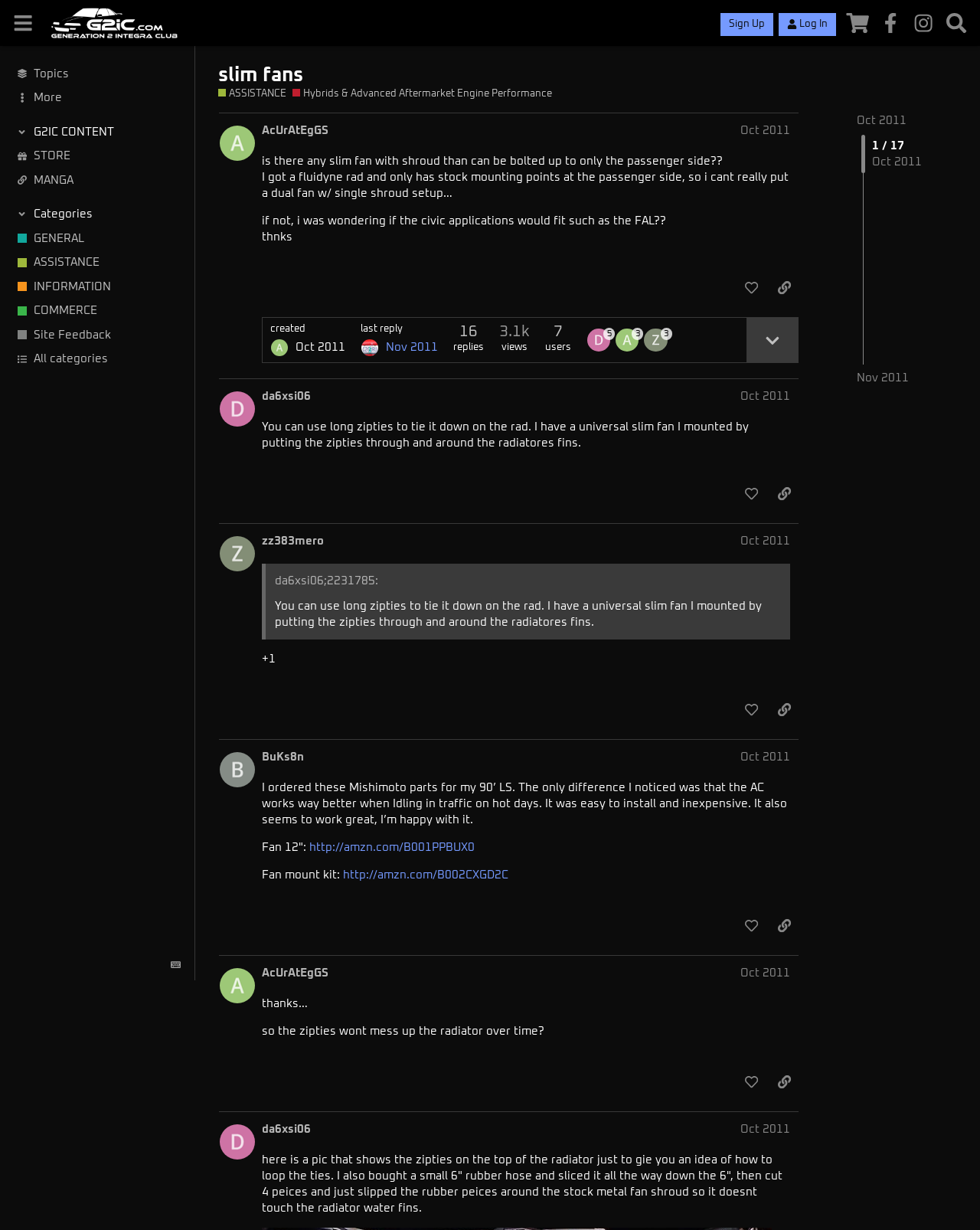What is the name of the club?
Look at the image and construct a detailed response to the question.

The name of the club can be found in the top left corner of the webpage, where it says 'G2IC - Generation 2 Integra Club'.